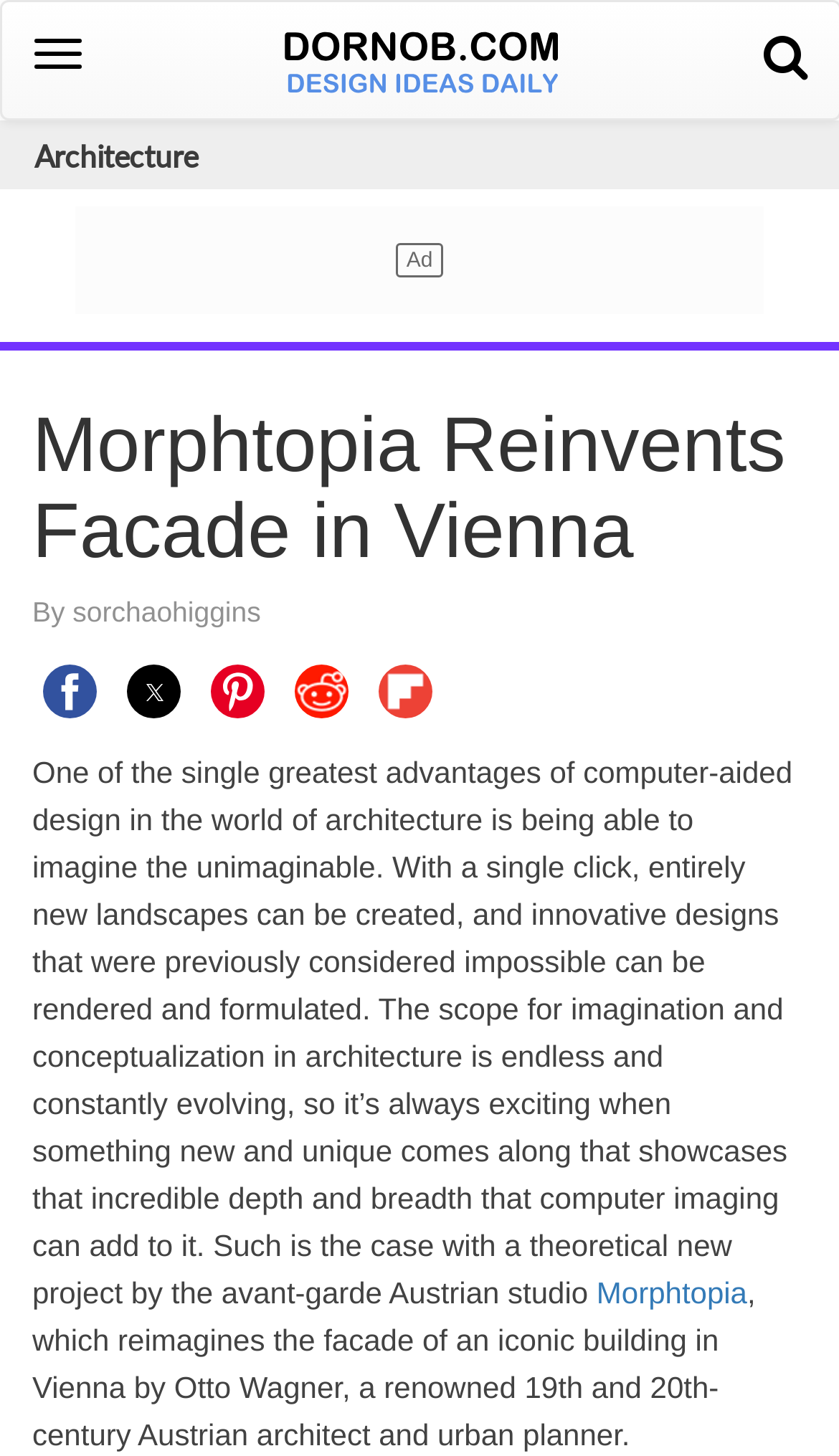Indicate the bounding box coordinates of the element that must be clicked to execute the instruction: "Visit Dornob". The coordinates should be given as four float numbers between 0 and 1, i.e., [left, top, right, bottom].

[0.337, 0.021, 0.665, 0.065]